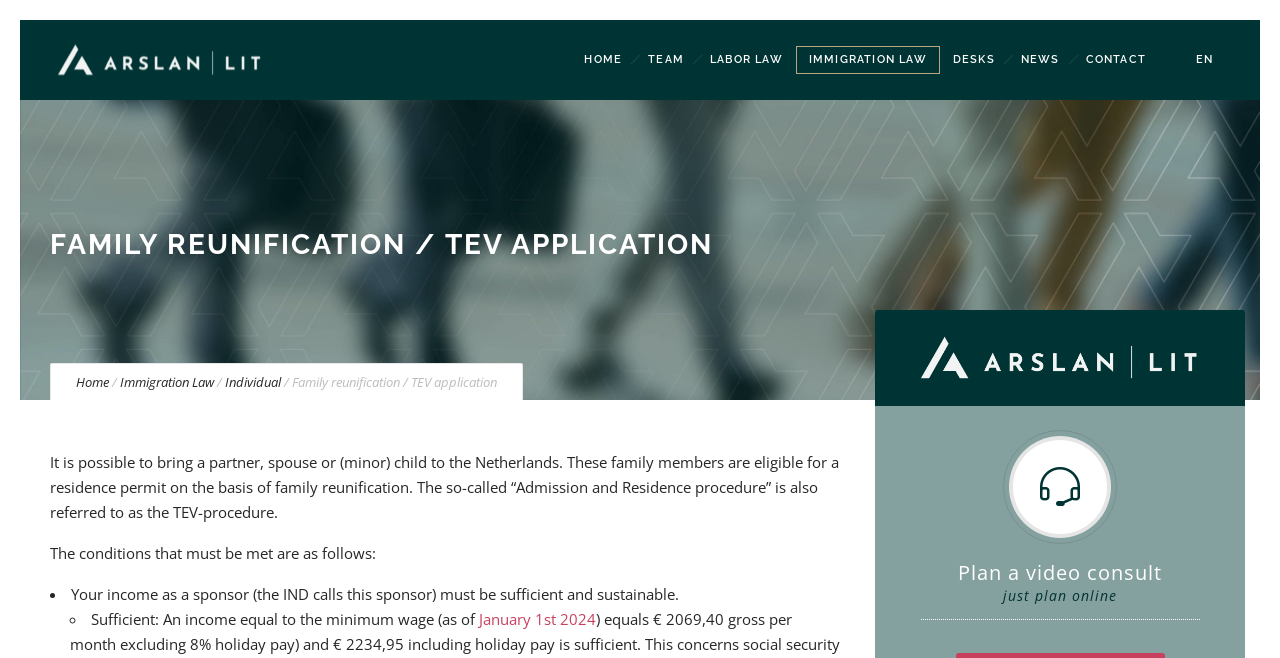Specify the bounding box coordinates of the area to click in order to follow the given instruction: "Click the 'January 1st 2024' link."

[0.374, 0.926, 0.466, 0.956]